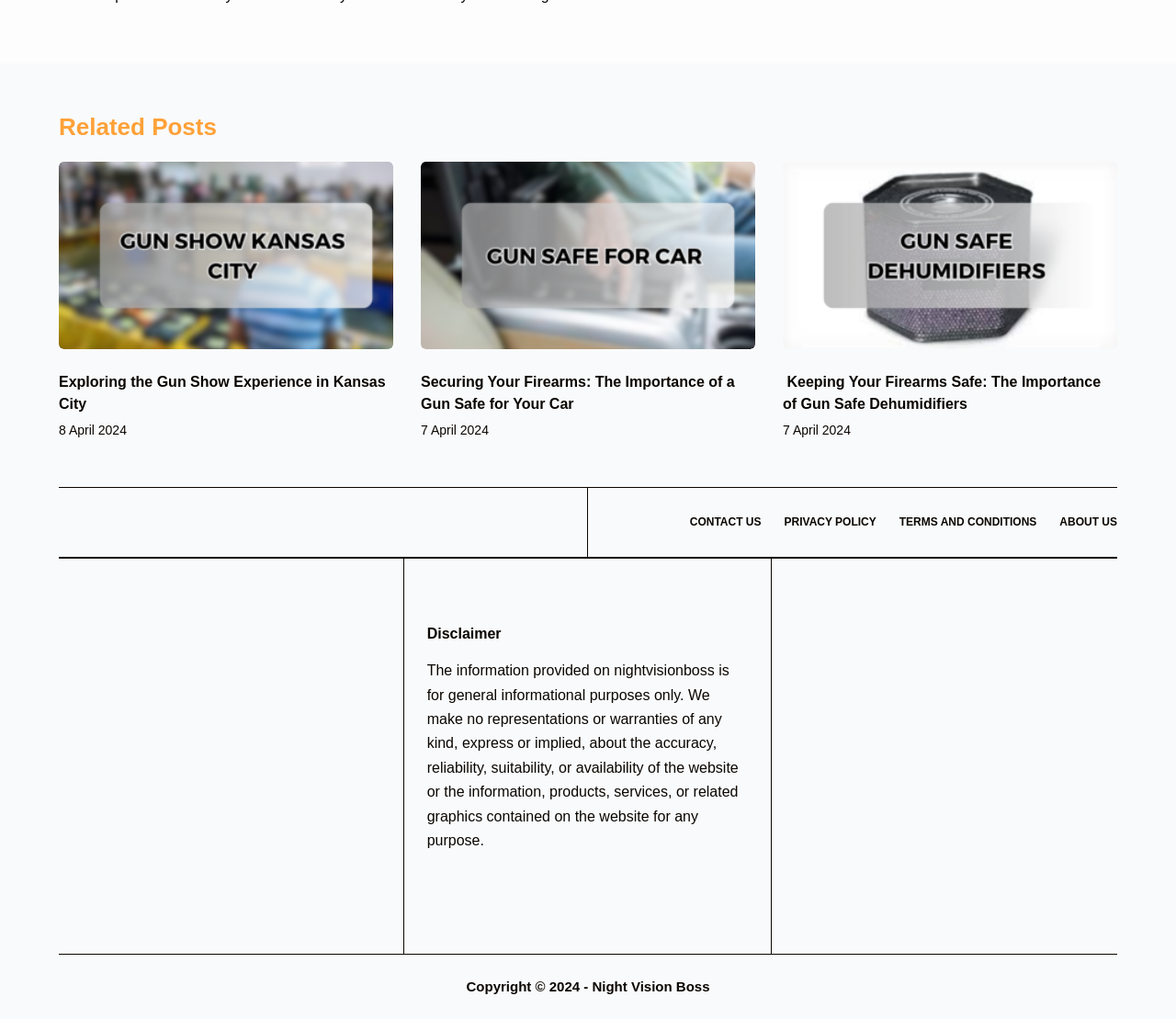Find the bounding box coordinates for the UI element that matches this description: "Terms and Conditions".

[0.755, 0.506, 0.891, 0.52]